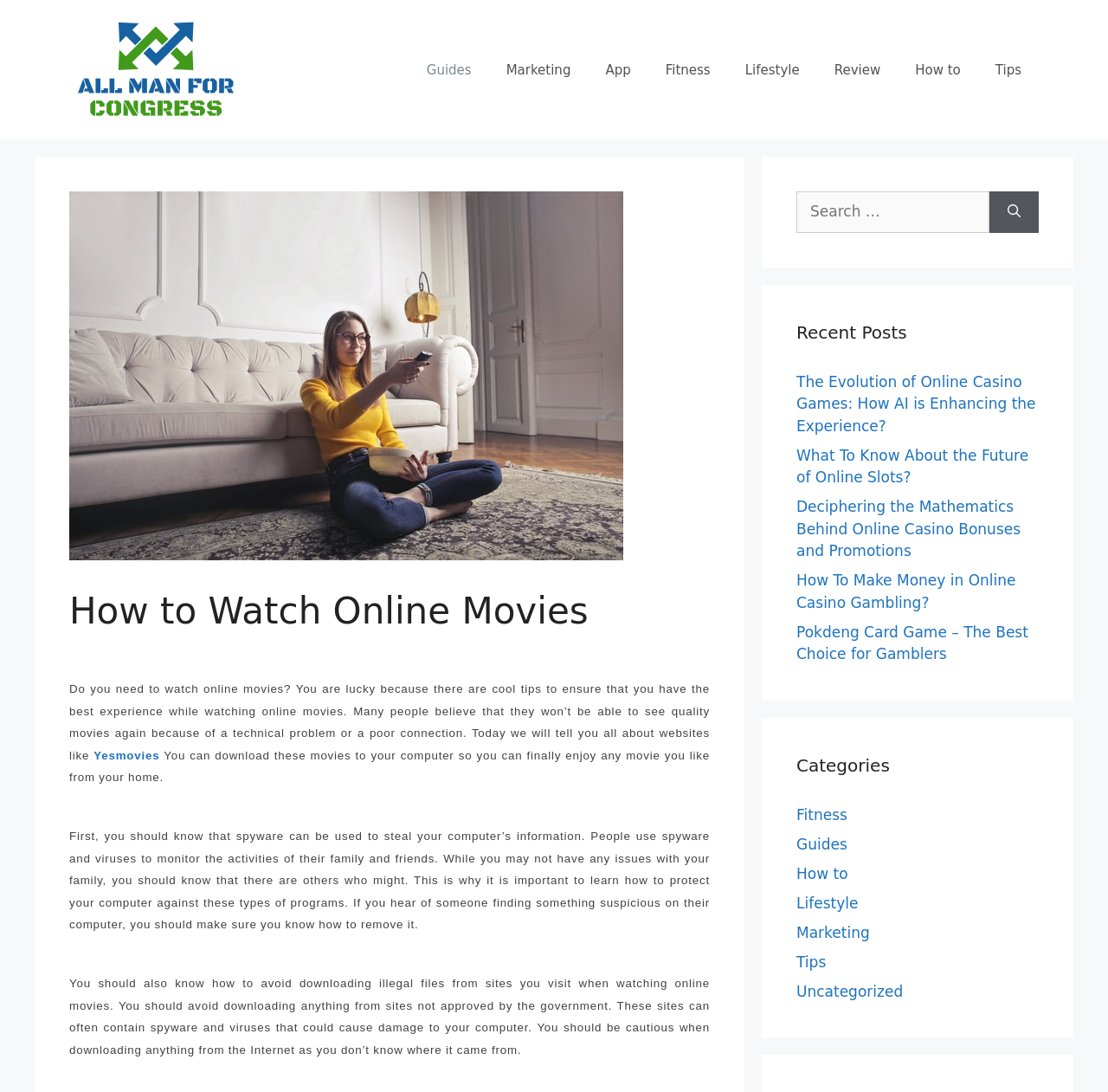Using the description "How to", locate and provide the bounding box of the UI element.

[0.81, 0.04, 0.883, 0.088]